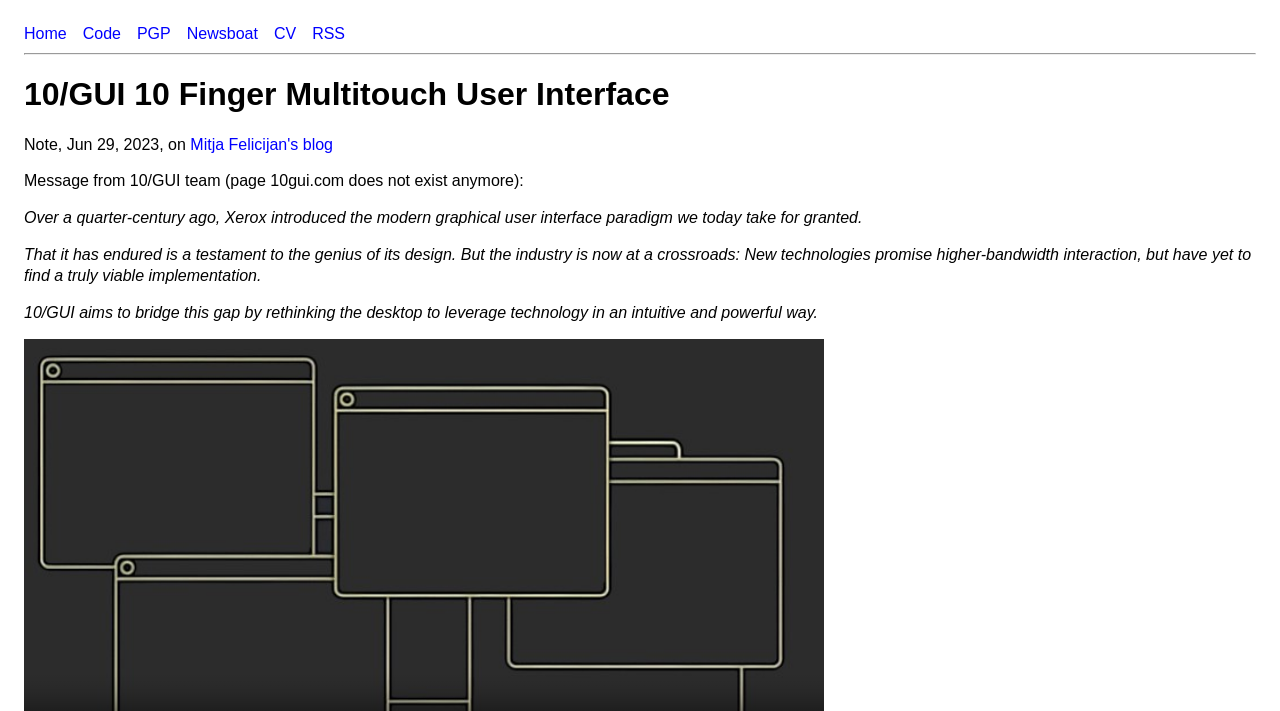Find and provide the bounding box coordinates for the UI element described here: "Mitja Felicijan's blog". The coordinates should be given as four float numbers between 0 and 1: [left, top, right, bottom].

[0.149, 0.191, 0.26, 0.215]